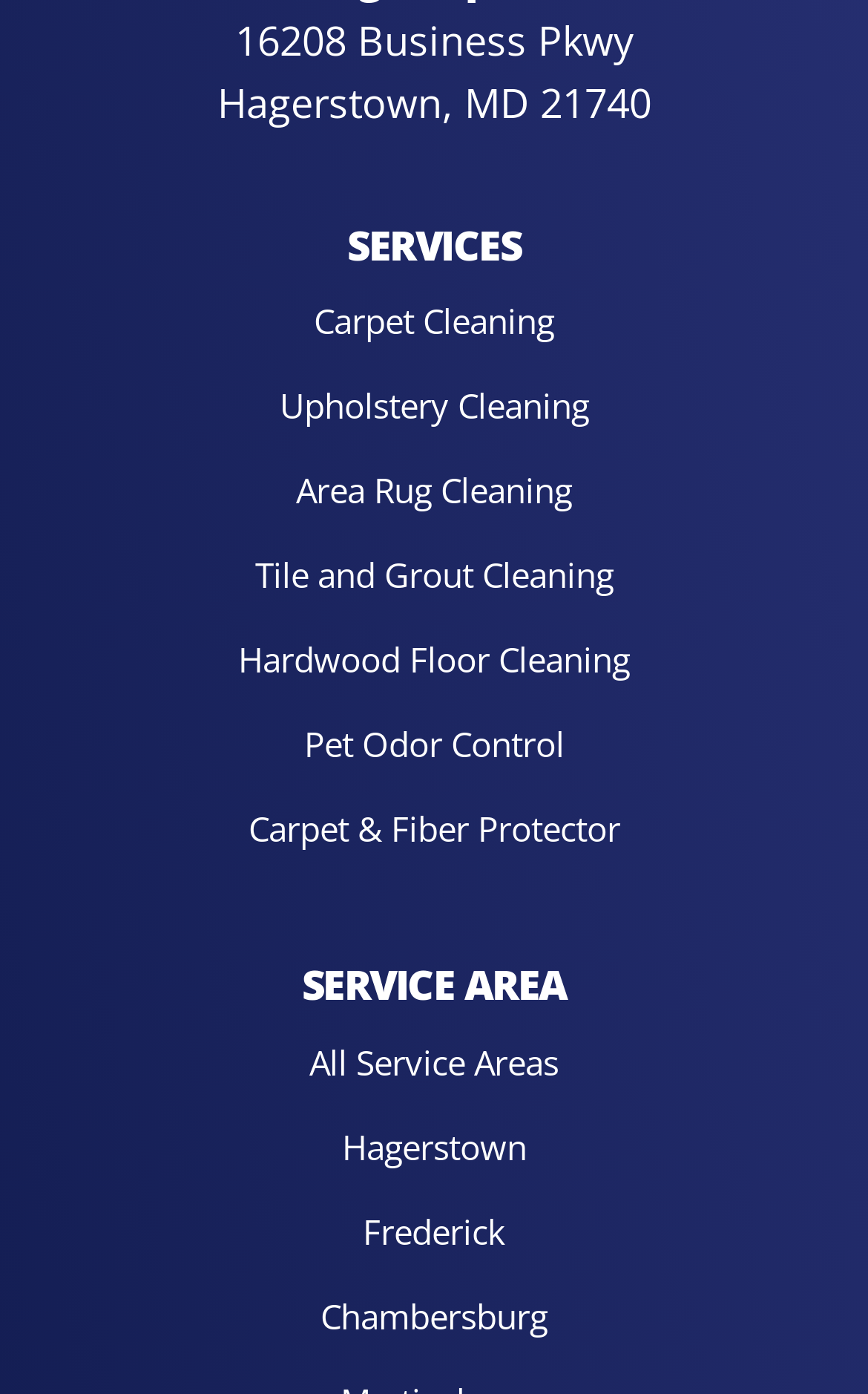Based on the image, please respond to the question with as much detail as possible:
What is the business address of the company?

The business address can be found at the top of the webpage, where it is displayed as a link. The address is '16208 Business Pkwy Hagerstown, MD 21740'.